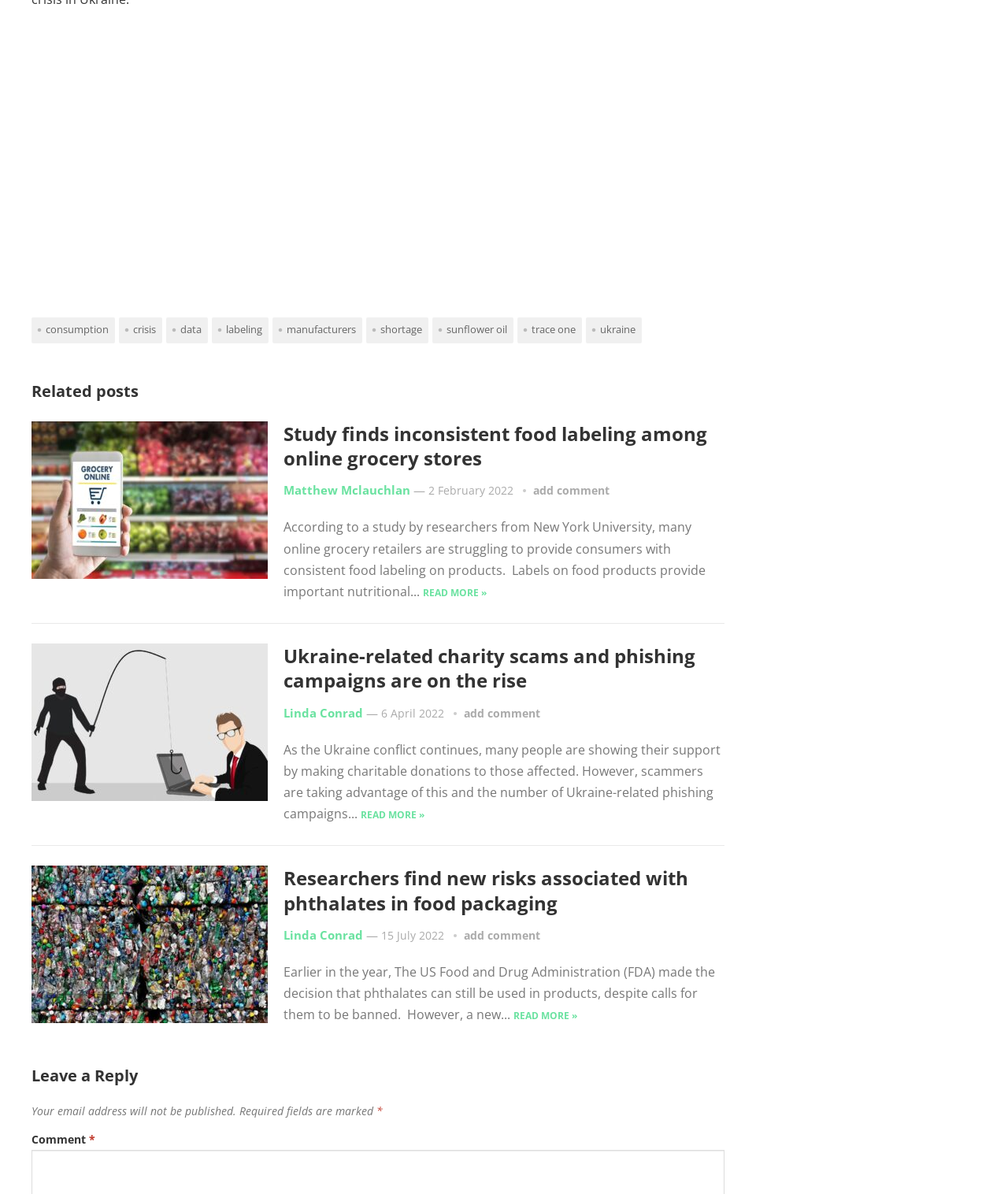Determine the bounding box coordinates of the target area to click to execute the following instruction: "Visit the 'About Us & Services' page."

None